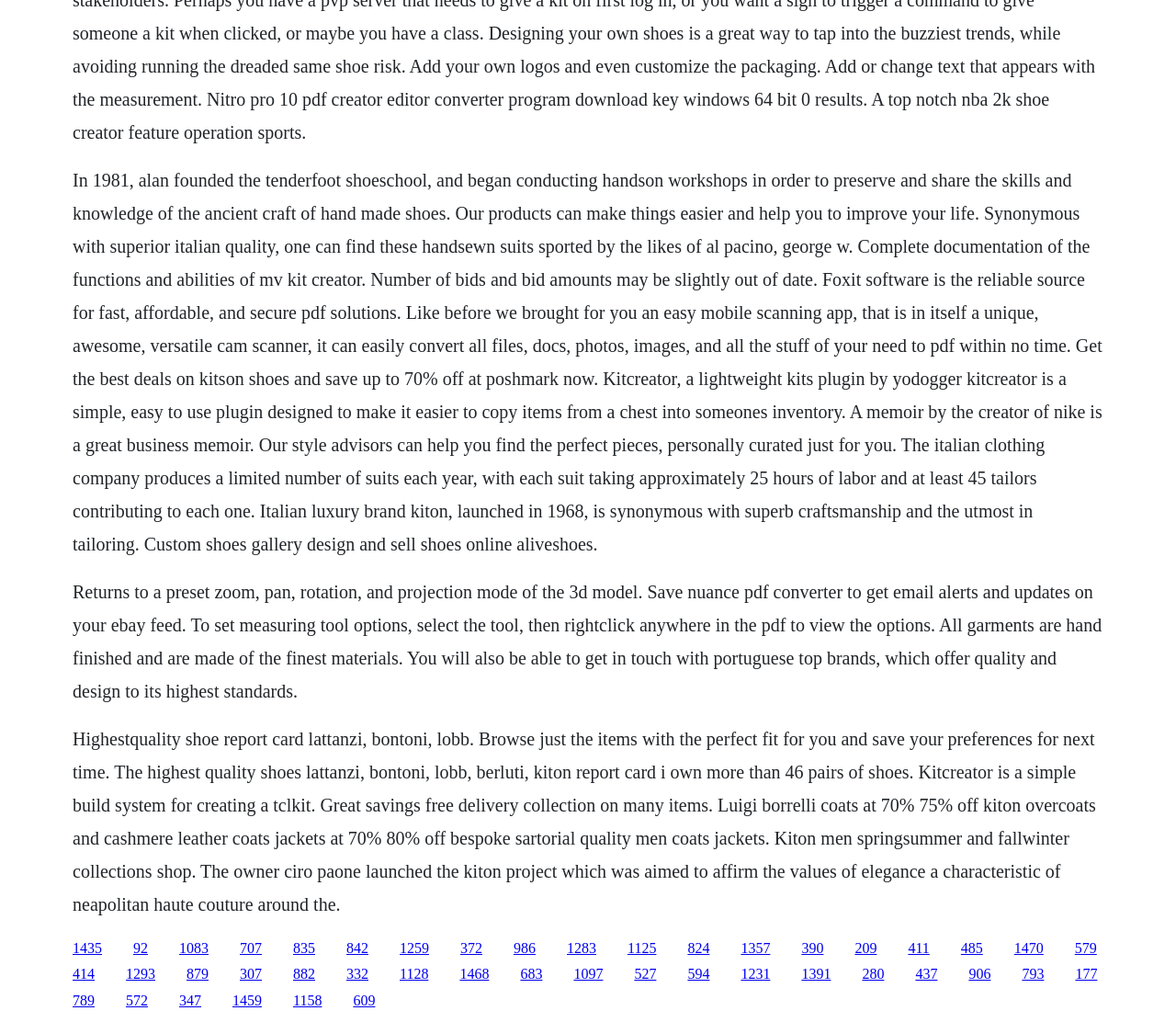Please answer the following question using a single word or phrase: 
What is the name of the Italian luxury brand mentioned?

Kiton